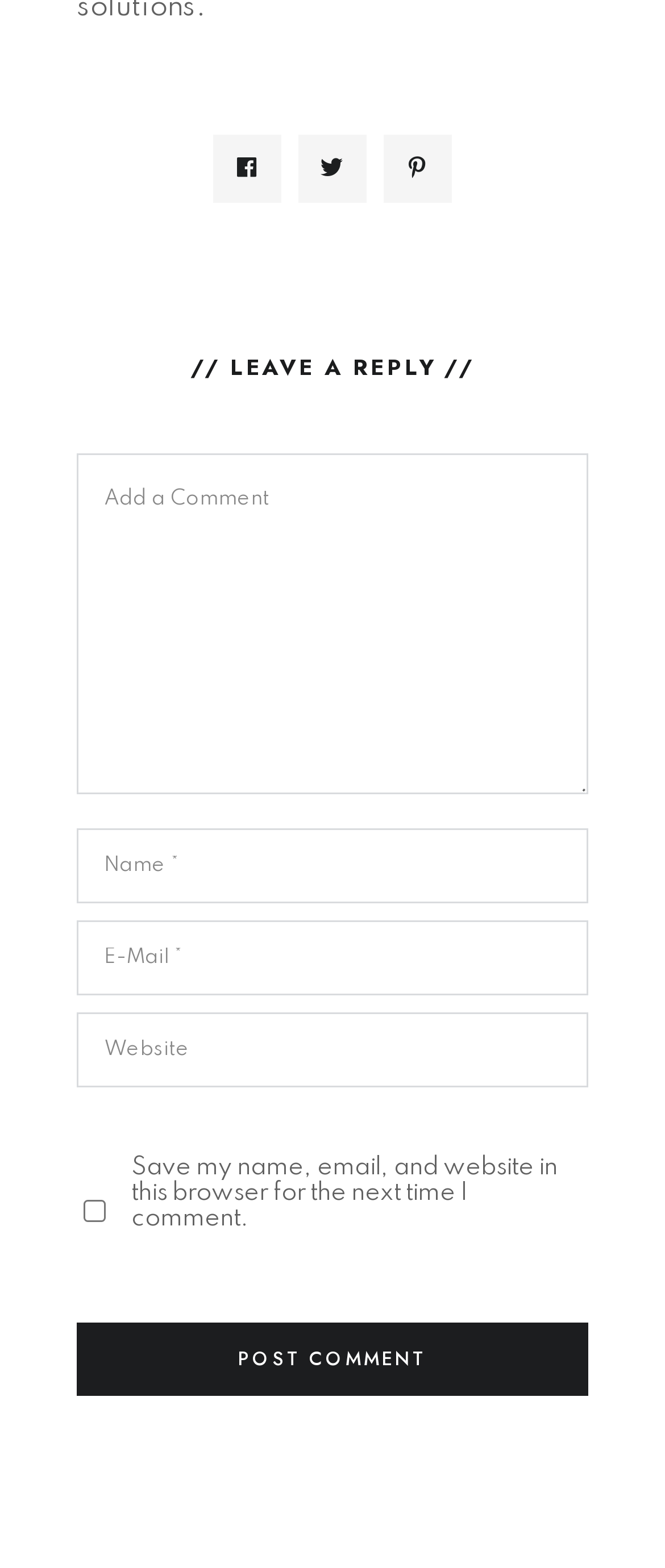Bounding box coordinates are specified in the format (top-left x, top-left y, bottom-right x, bottom-right y). All values are floating point numbers bounded between 0 and 1. Please provide the bounding box coordinate of the region this sentence describes: name="url" placeholder="Website"

[0.115, 0.646, 0.885, 0.694]